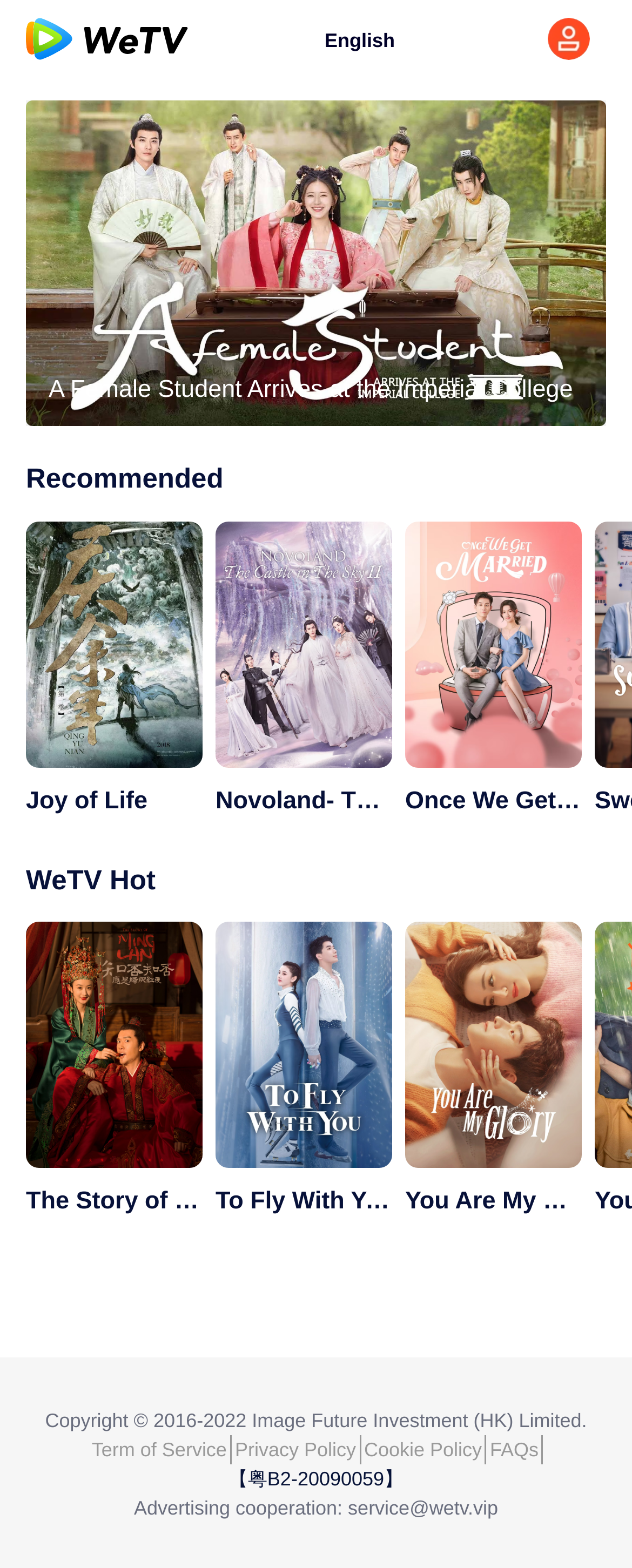Using the details in the image, give a detailed response to the question below:
What is the category of the content under 'WeTV Hot'?

The content under 'WeTV Hot' appears to be TV shows, as indicated by the images and titles of the shows, such as 'The Story of Ming Lan', 'To Fly With You', and 'You Are My Glory'.